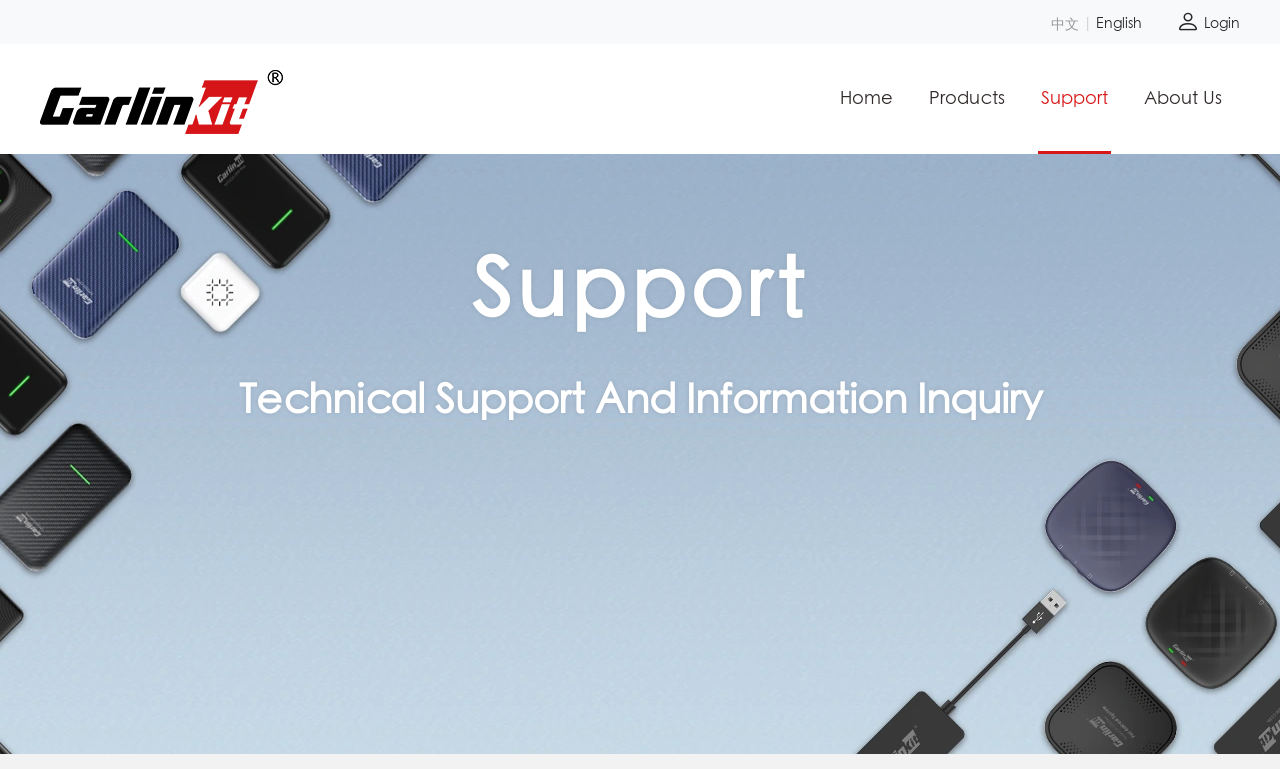From the element description: "alt="Headunit Solutions"", extract the bounding box coordinates of the UI element. The coordinates should be expressed as four float numbers between 0 and 1, in the order [left, top, right, bottom].

[0.683, 0.147, 0.761, 0.169]